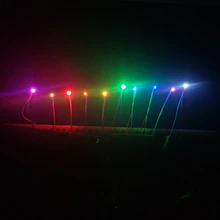Give an in-depth description of the image.

The image showcases a vibrant array of micro LED lights, designed for decorative purposes and visual displays. These tiny, colorful LEDs emit a spectrum of bright colors, including red, green, blue, and yellow, creating an engaging and lively effect against a dark background. Ideal for DIY enthusiasts or model builders, these lights can be incorporated into various projects to enhance aesthetics. The product is available for purchase, with pricing starting from ¥13.85. Note that the LED components are shown for illustration purposes only; actual wiring and installation will require additional steps.